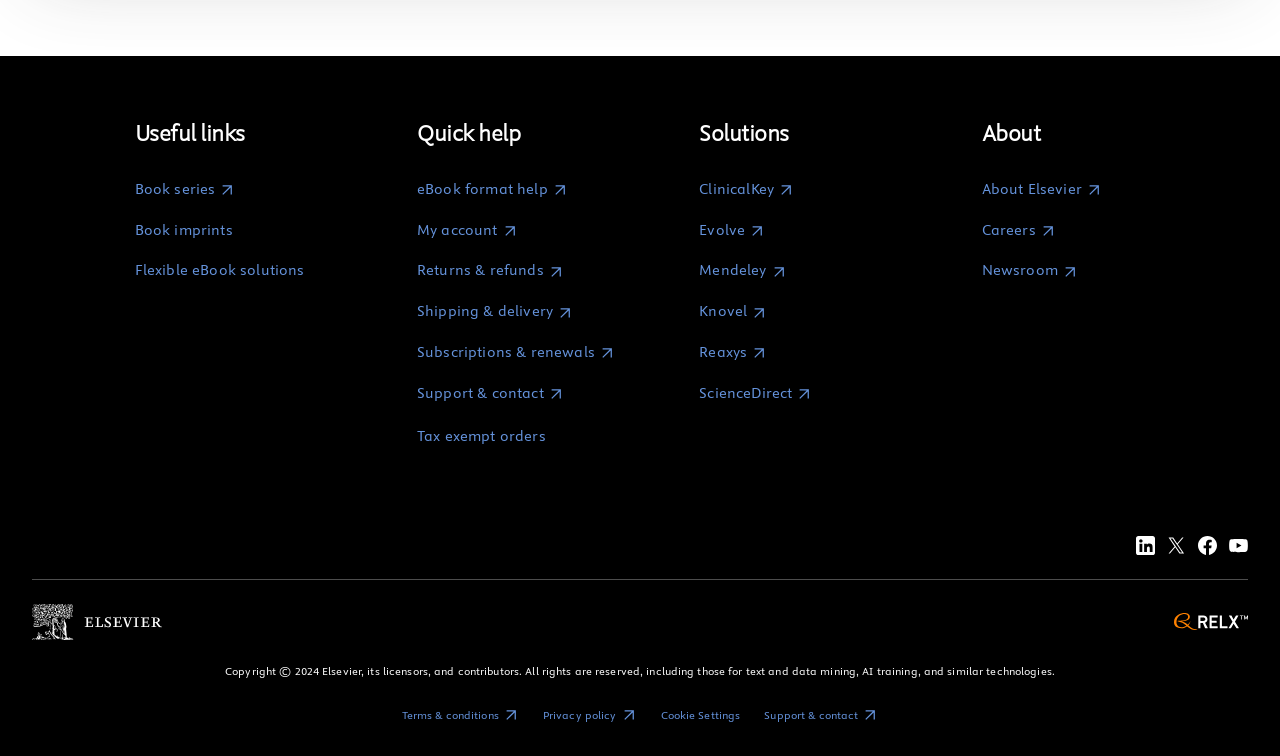Determine the bounding box coordinates of the clickable element to complete this instruction: "View ClinicalKey". Provide the coordinates in the format of four float numbers between 0 and 1, [left, top, right, bottom].

[0.546, 0.236, 0.635, 0.264]